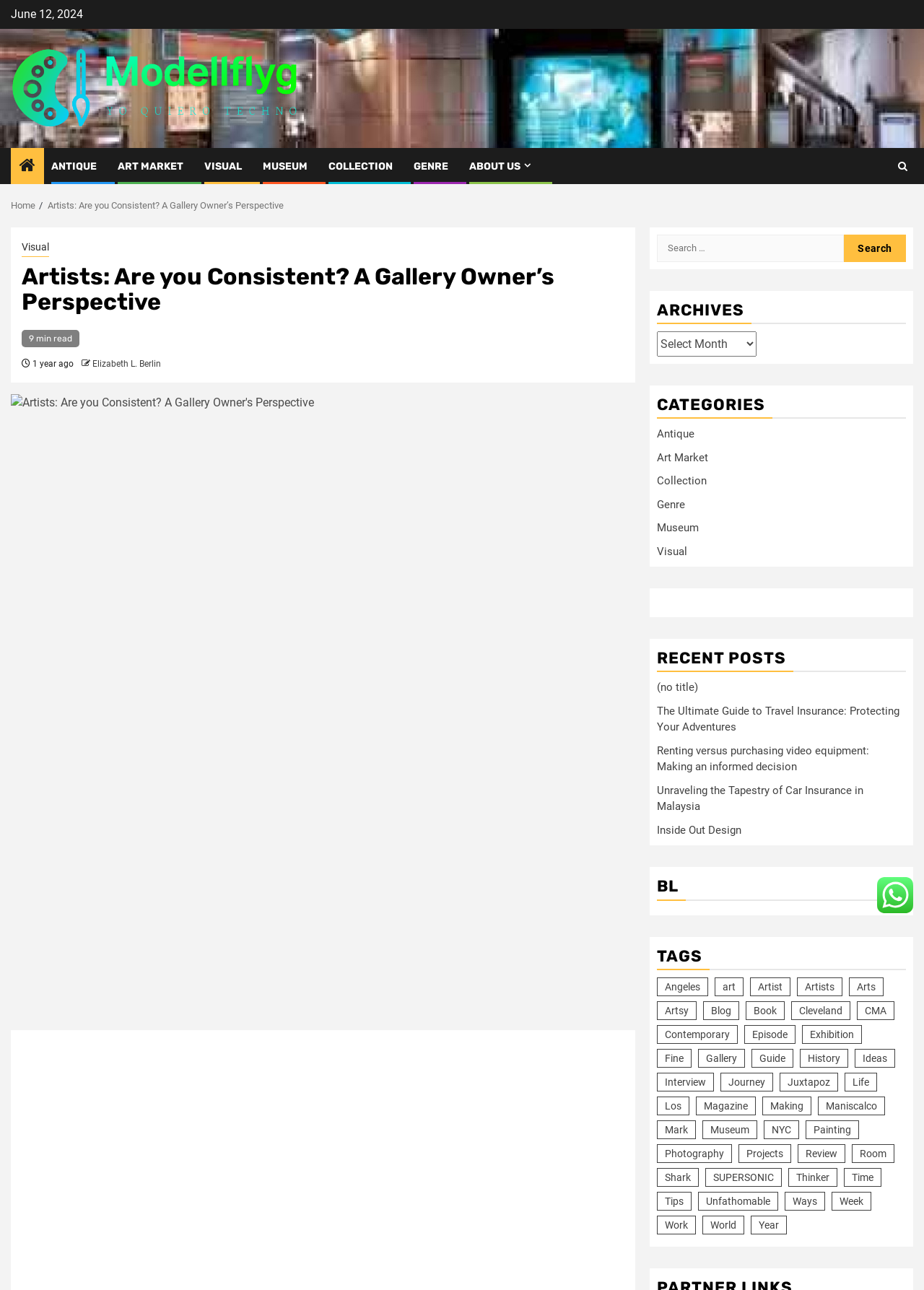Please locate the bounding box coordinates of the element's region that needs to be clicked to follow the instruction: "Read the 'Artists: Are you Consistent? A Gallery Owner’s Perspective' article". The bounding box coordinates should be provided as four float numbers between 0 and 1, i.e., [left, top, right, bottom].

[0.023, 0.205, 0.676, 0.244]